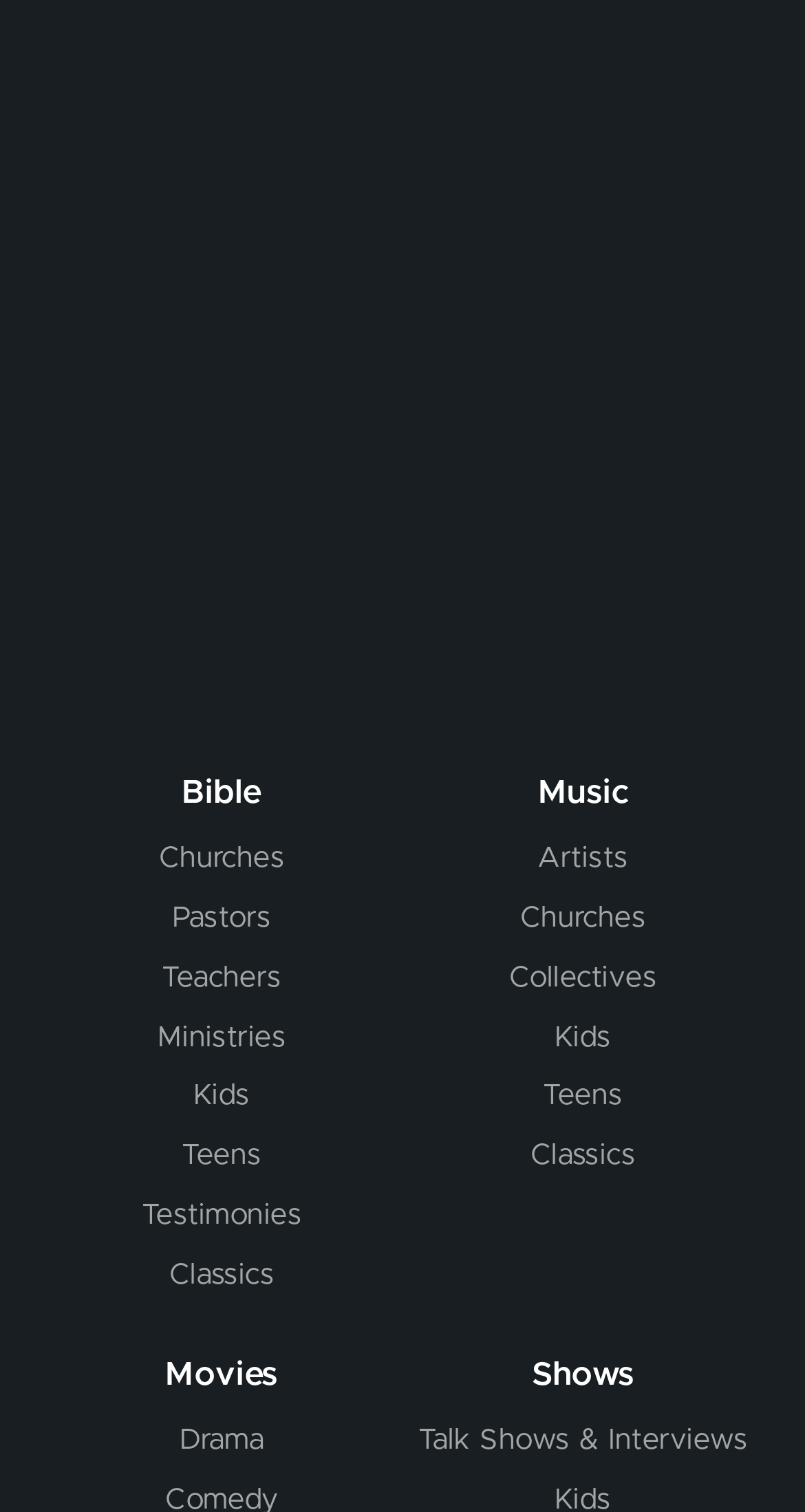Respond with a single word or phrase to the following question:
What is the first category under 'GROUP OF BRANDS'?

Bible